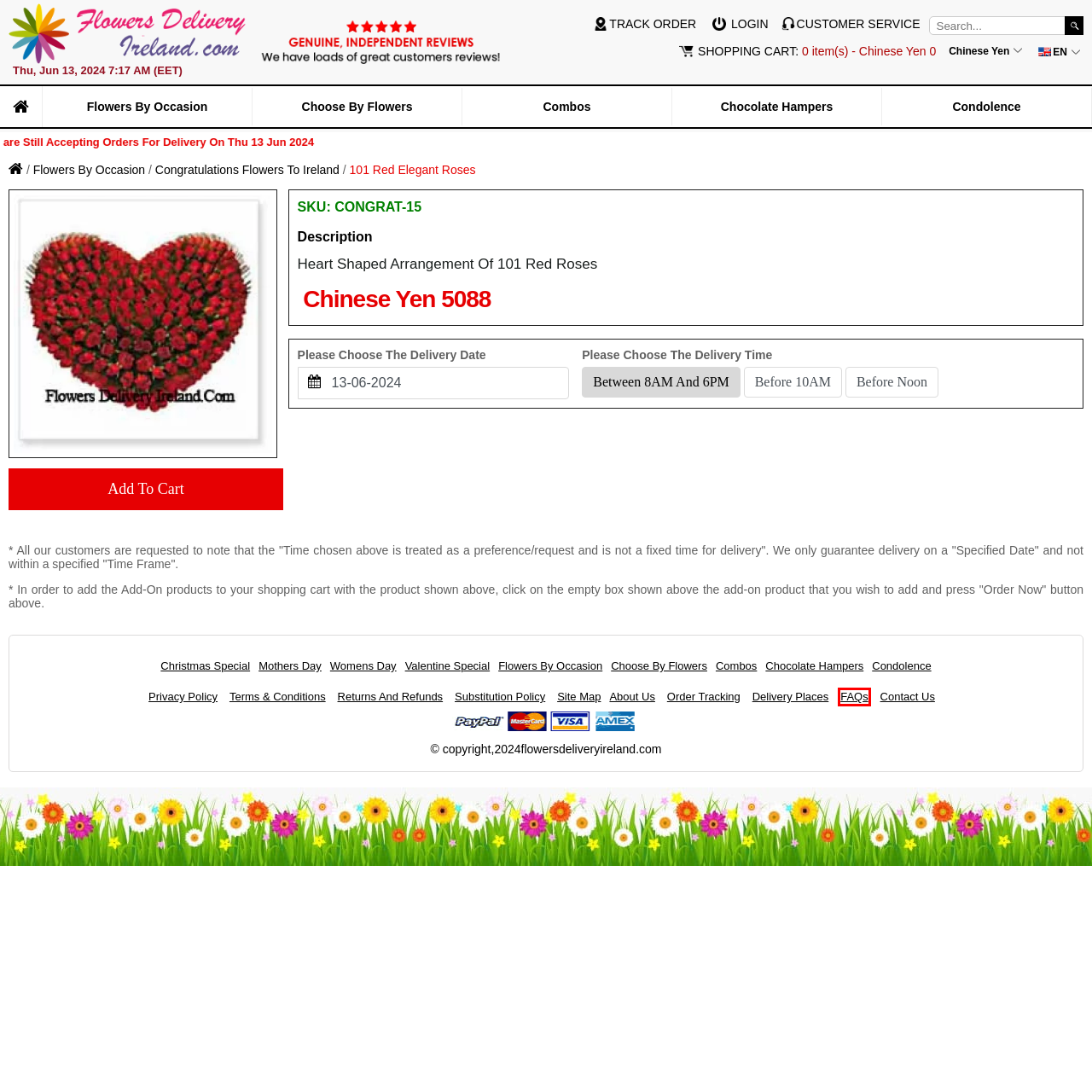Given a screenshot of a webpage with a red bounding box, please pick the webpage description that best fits the new webpage after clicking the element inside the bounding box. Here are the candidates:
A. Flowers Delivery Ireland Customer Support/Help
B. Send Chocolate Hampers To Ireland
C. Substitution Policy | Flowers Delivery Ireland
D. Here Are Some Of The Frequently Asked Questions At Flowers Delivery Ireland
E. Send Combos To Ireland
F. List Of Cities In Ireland Where We Offer our Gift Delivery Services
G. Send Congratulation Flowers To Ireland
H. Send Women's Day Flowers And Gifts To Ireland

D